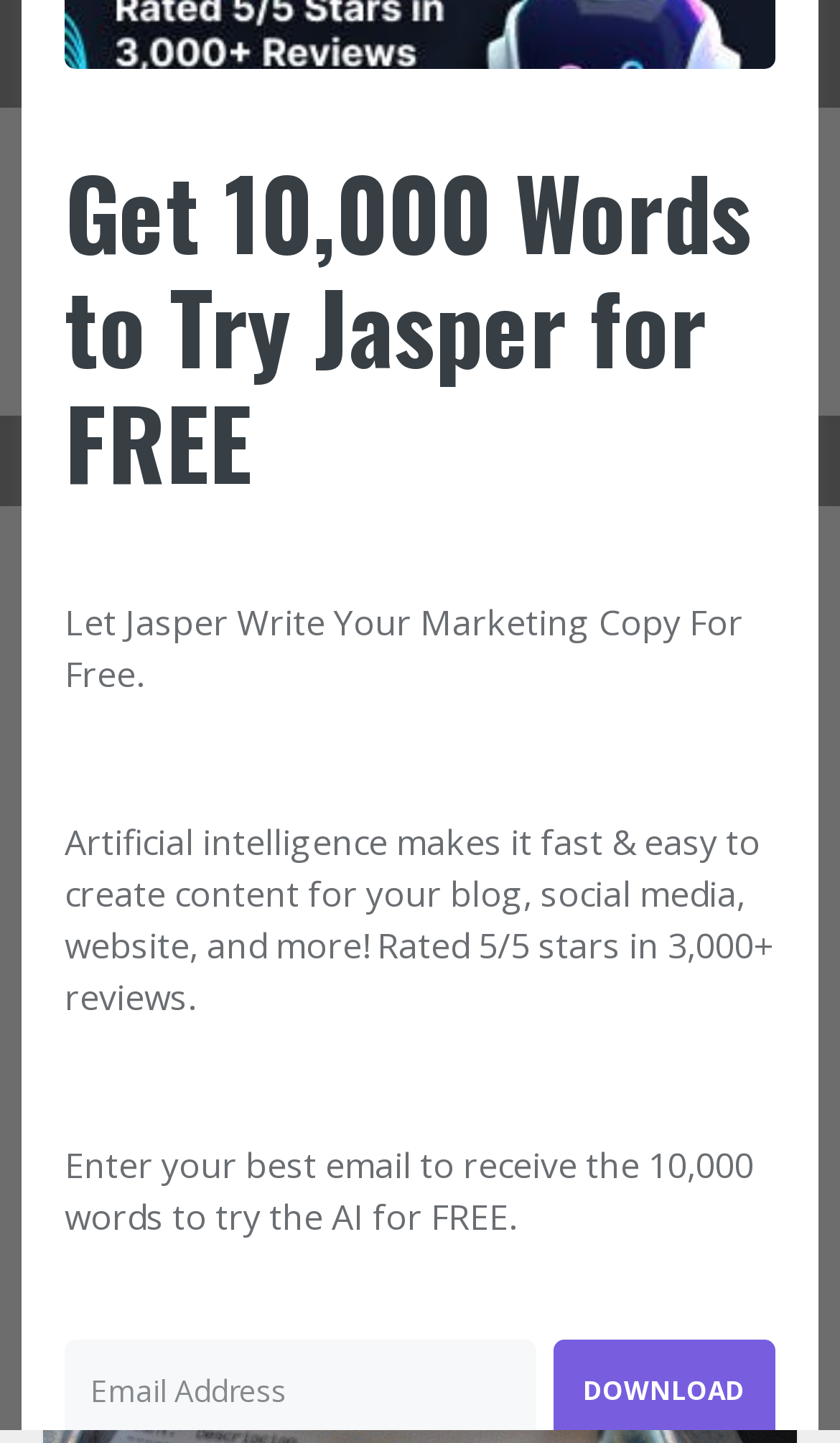Locate and extract the text of the main heading on the webpage.

Tips And Tricks On Making The Most Of Student Loans